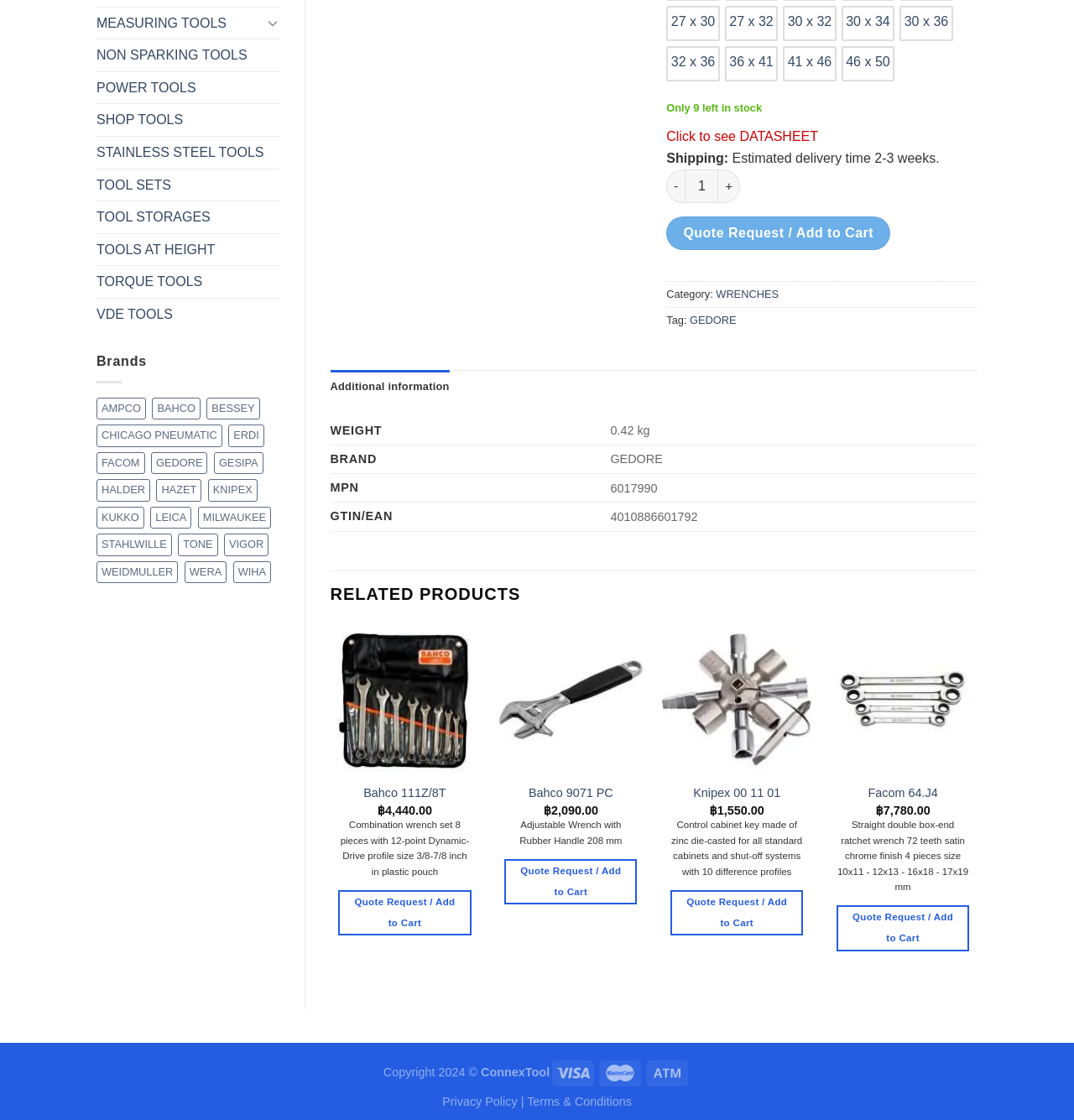Please determine the bounding box of the UI element that matches this description: Terms & Conditions. The coordinates should be given as (top-left x, top-left y, bottom-right x, bottom-right y), with all values between 0 and 1.

[0.491, 0.978, 0.588, 0.99]